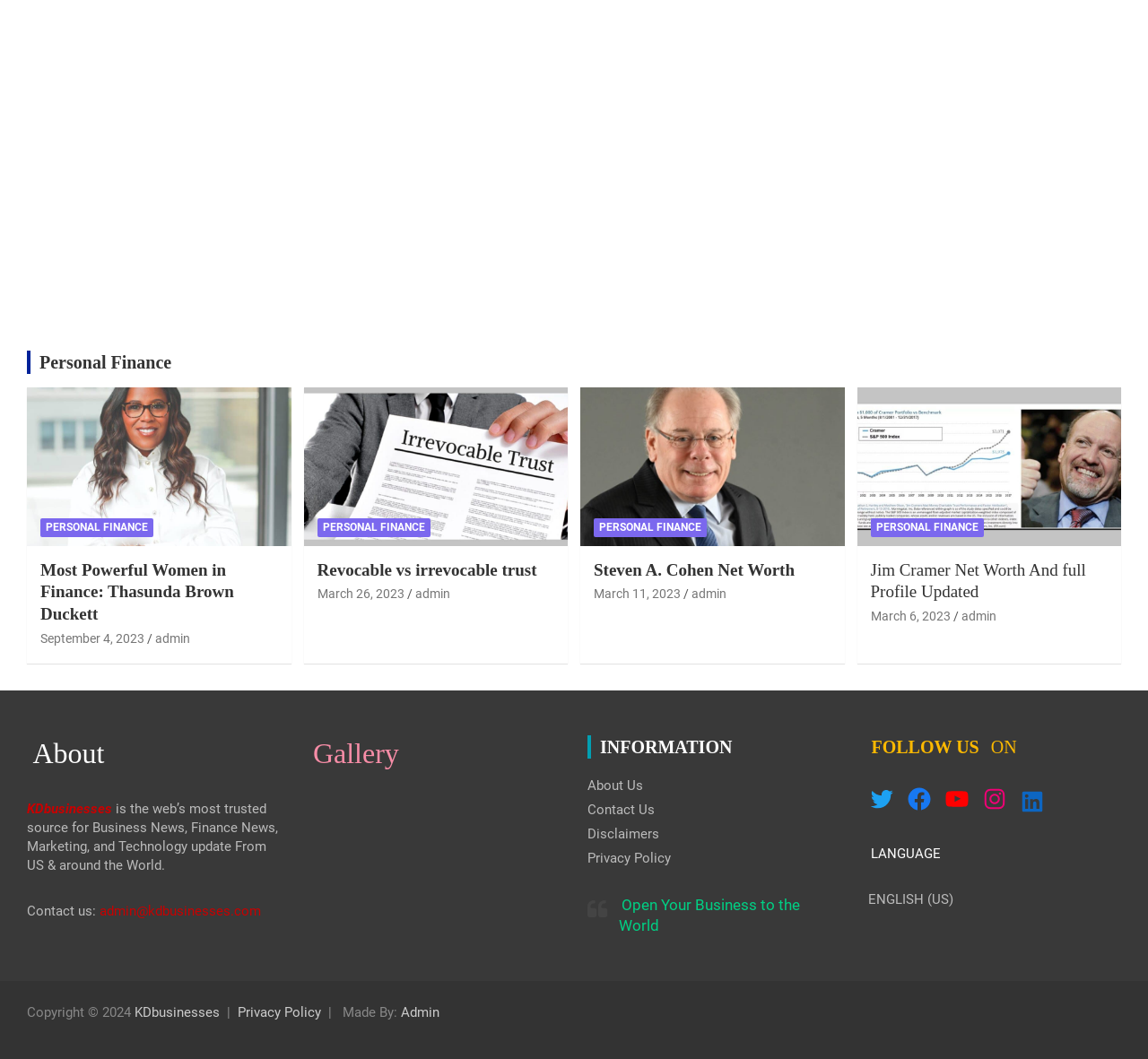Specify the bounding box coordinates of the area that needs to be clicked to achieve the following instruction: "View 'Metaverse' image".

[0.268, 0.755, 0.337, 0.805]